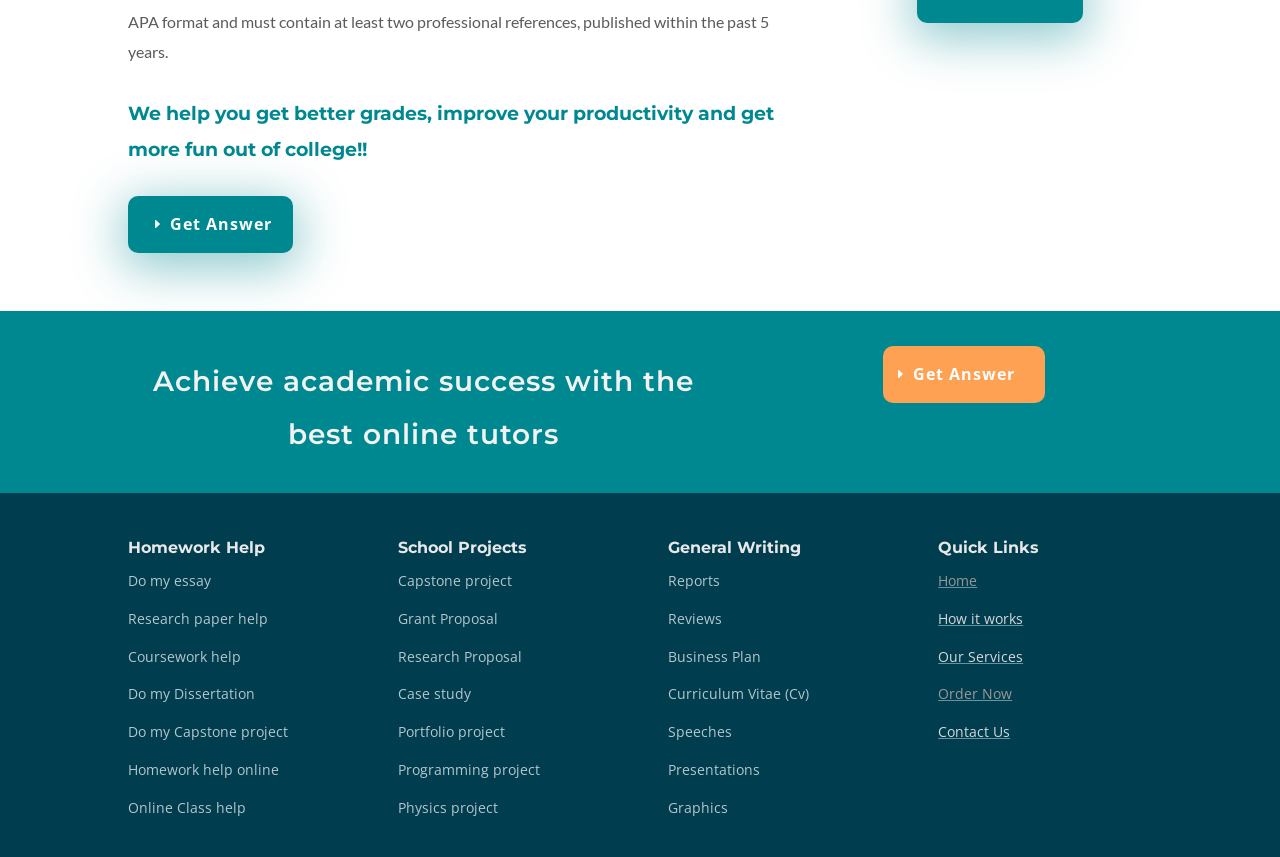Determine the bounding box coordinates of the UI element described below. Use the format (top-left x, top-left y, bottom-right x, bottom-right y) with floating point numbers between 0 and 1: How it works

[0.733, 0.71, 0.799, 0.732]